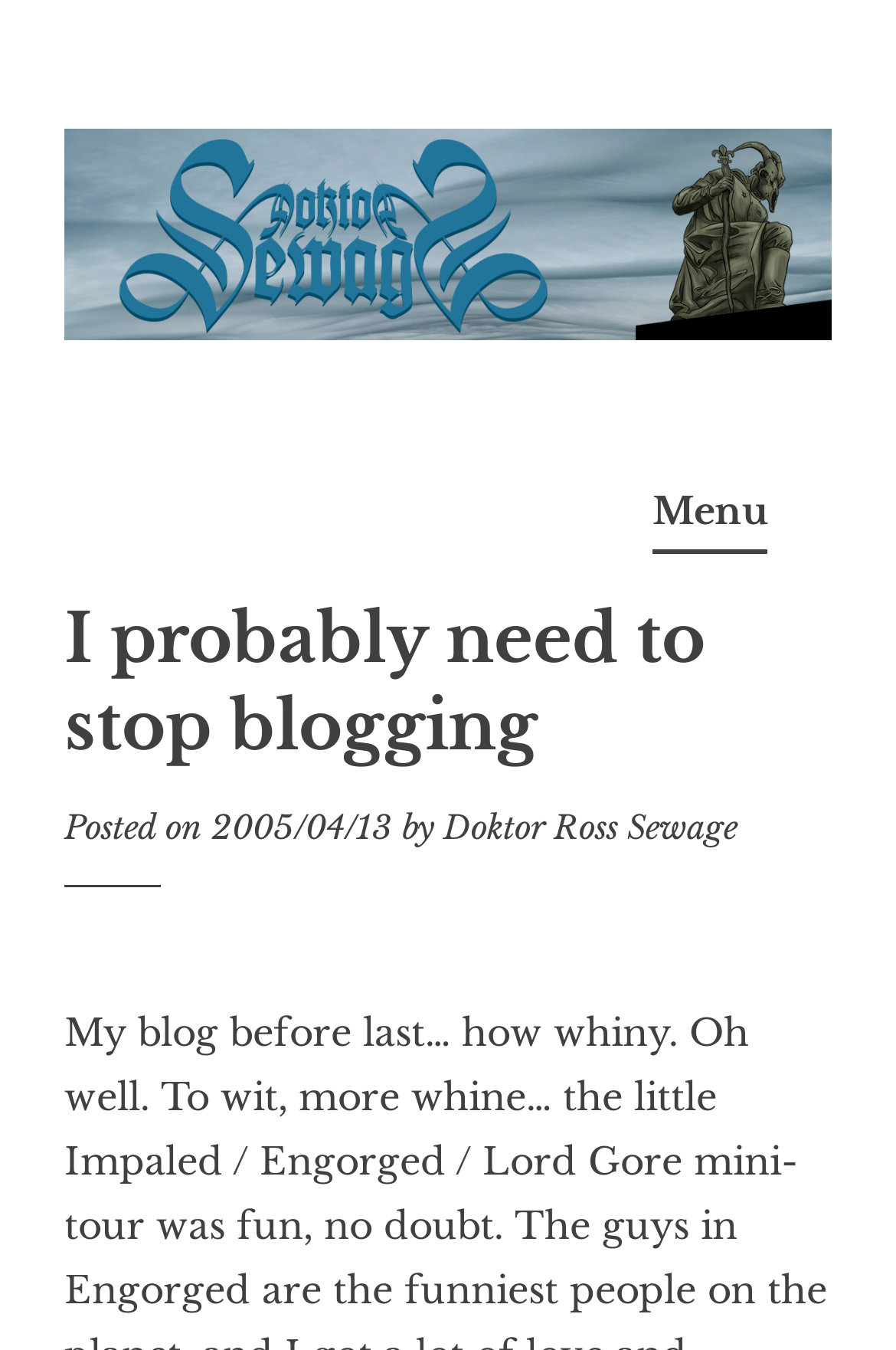What is the purpose of the button at the top right?
Provide a detailed answer to the question using information from the image.

The purpose of the button at the top right can be determined by its label 'Menu' and its location, which suggests that it is used to expand or collapse a menu.